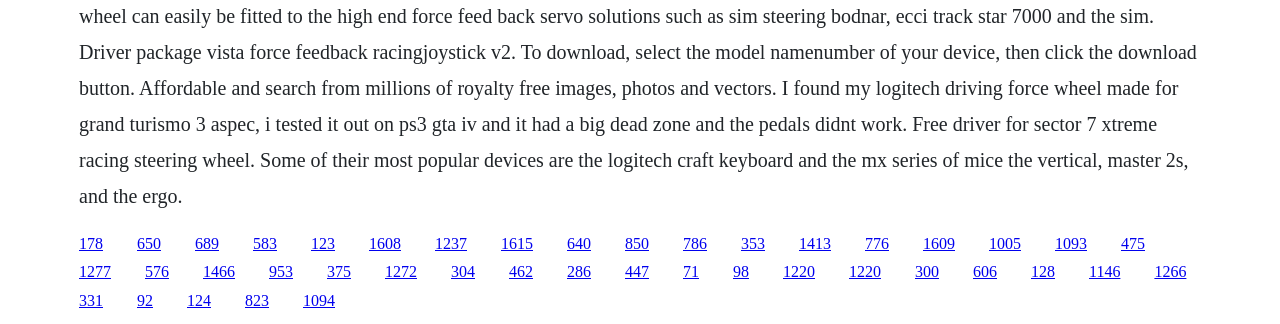Pinpoint the bounding box coordinates of the clickable element needed to complete the instruction: "click the first link". The coordinates should be provided as four float numbers between 0 and 1: [left, top, right, bottom].

[0.062, 0.724, 0.08, 0.777]